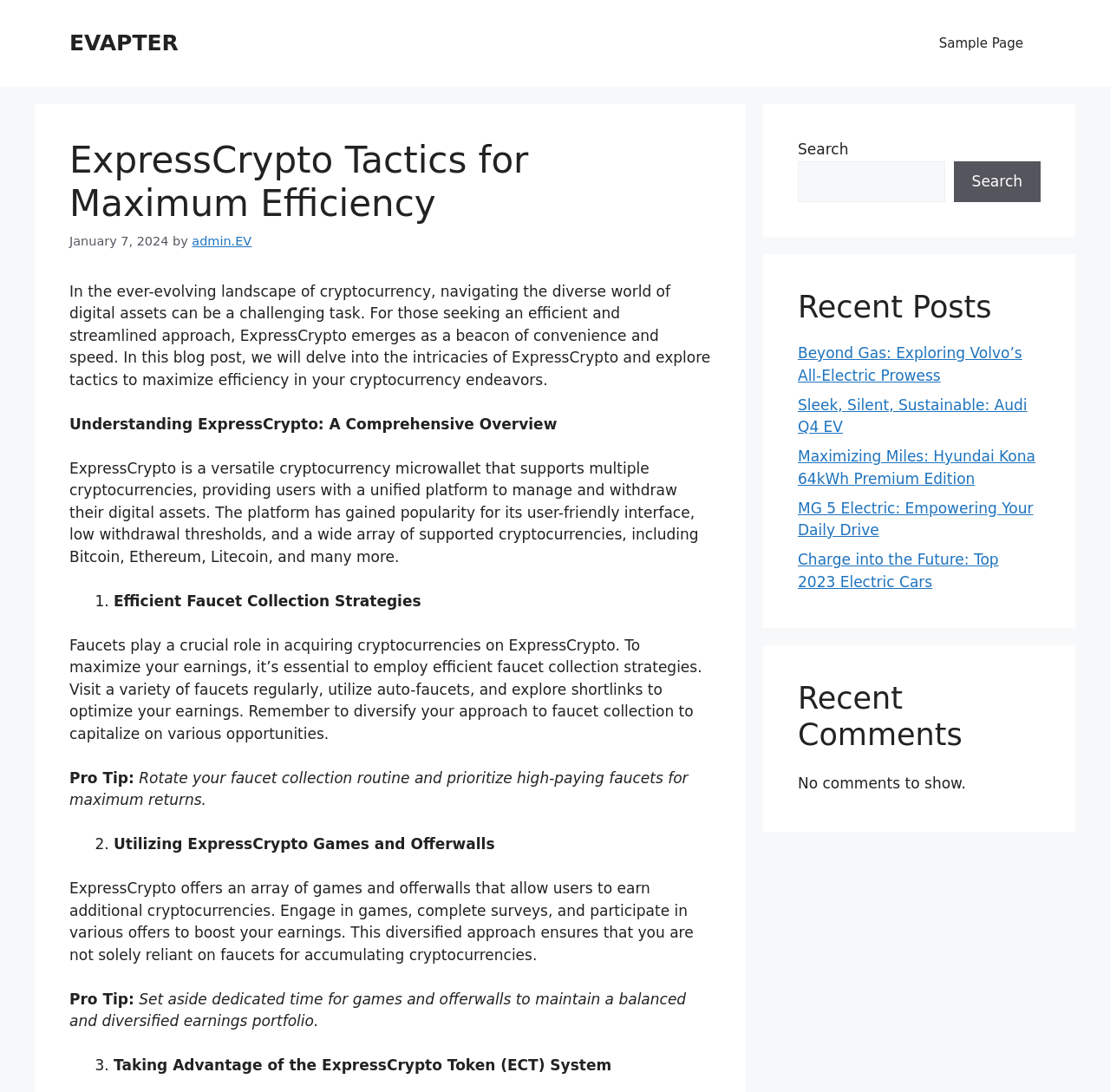How many tactics are mentioned to maximize efficiency in cryptocurrency endeavors?
Carefully examine the image and provide a detailed answer to the question.

The webpage lists three tactics to maximize efficiency in cryptocurrency endeavors, which are 'Efficient Faucet Collection Strategies', 'Utilizing ExpressCrypto Games and Offerwalls', and 'Taking Advantage of the ExpressCrypto Token (ECT) System'.